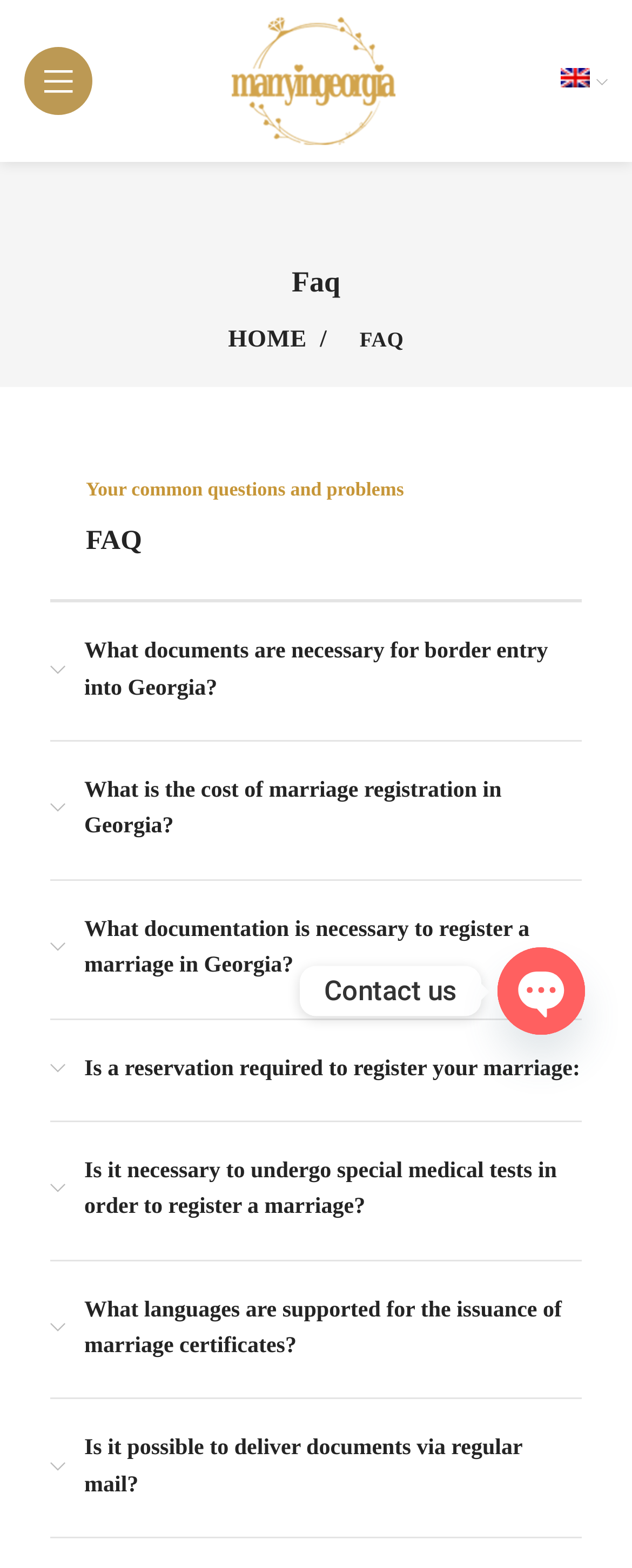Refer to the element description alt="Marry in Georgia" and identify the corresponding bounding box in the screenshot. Format the coordinates as (top-left x, top-left y, bottom-right x, bottom-right y) with values in the range of 0 to 1.

[0.336, 0.0, 0.664, 0.103]